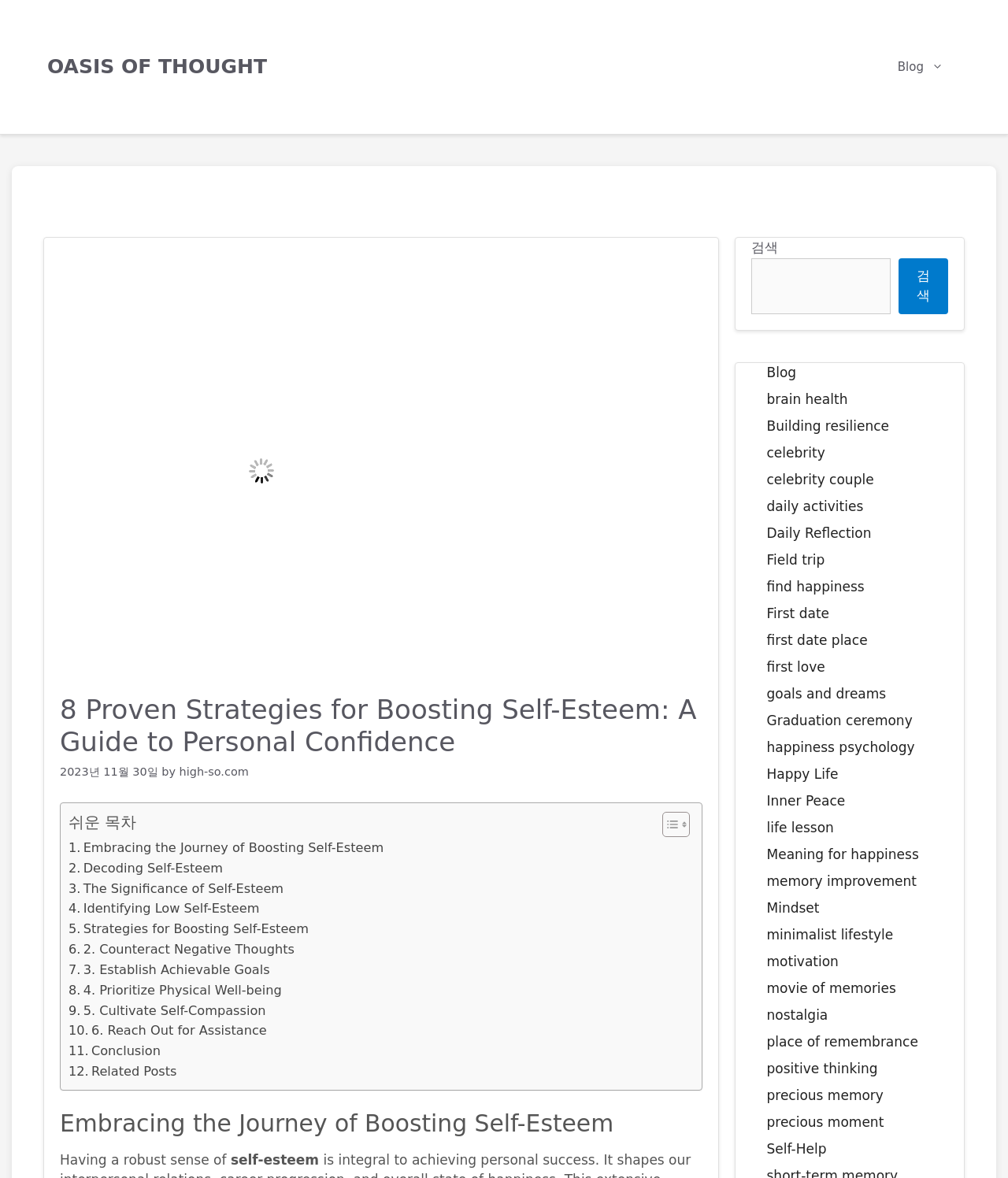Please locate and retrieve the main header text of the webpage.

8 Proven Strategies for Boosting Self-Esteem: A Guide to Personal Confidence